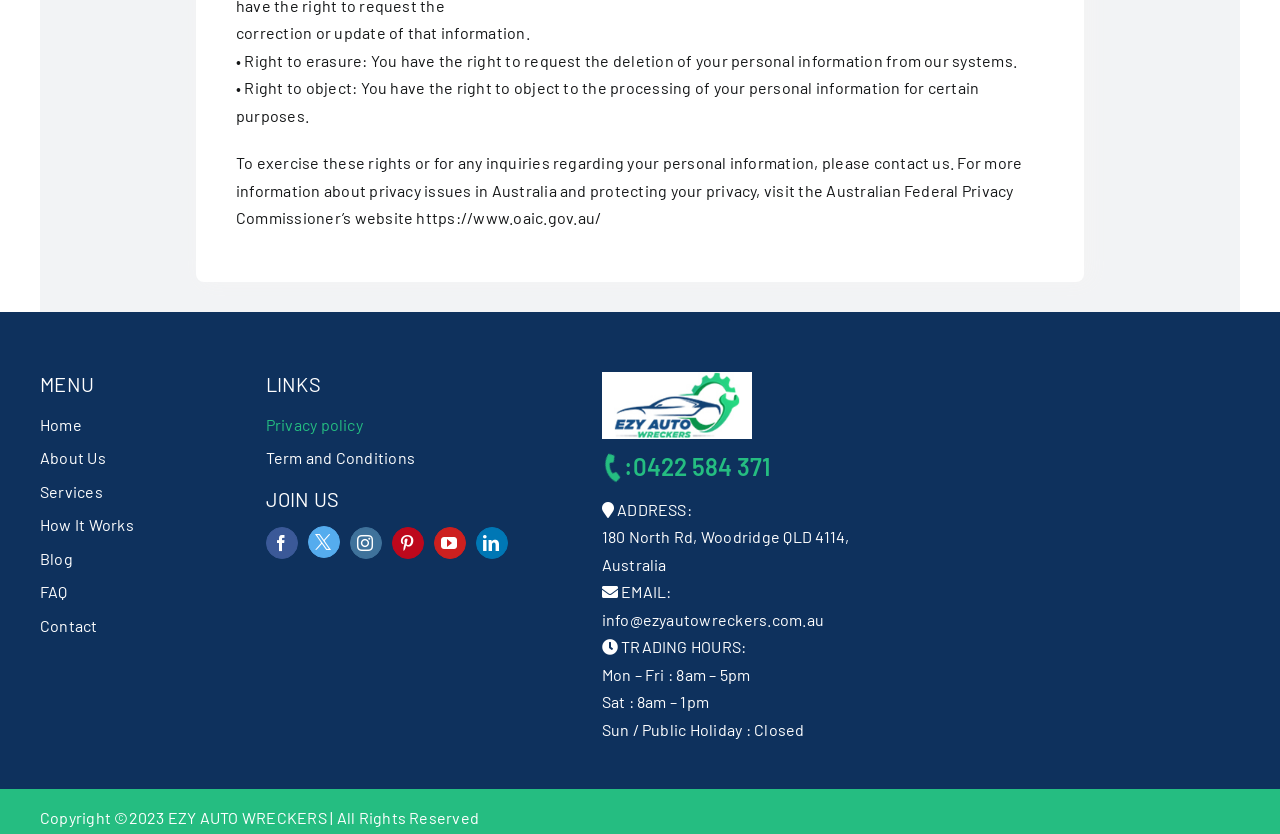Identify the bounding box coordinates of the region that should be clicked to execute the following instruction: "Like the post about Summer Camp".

None